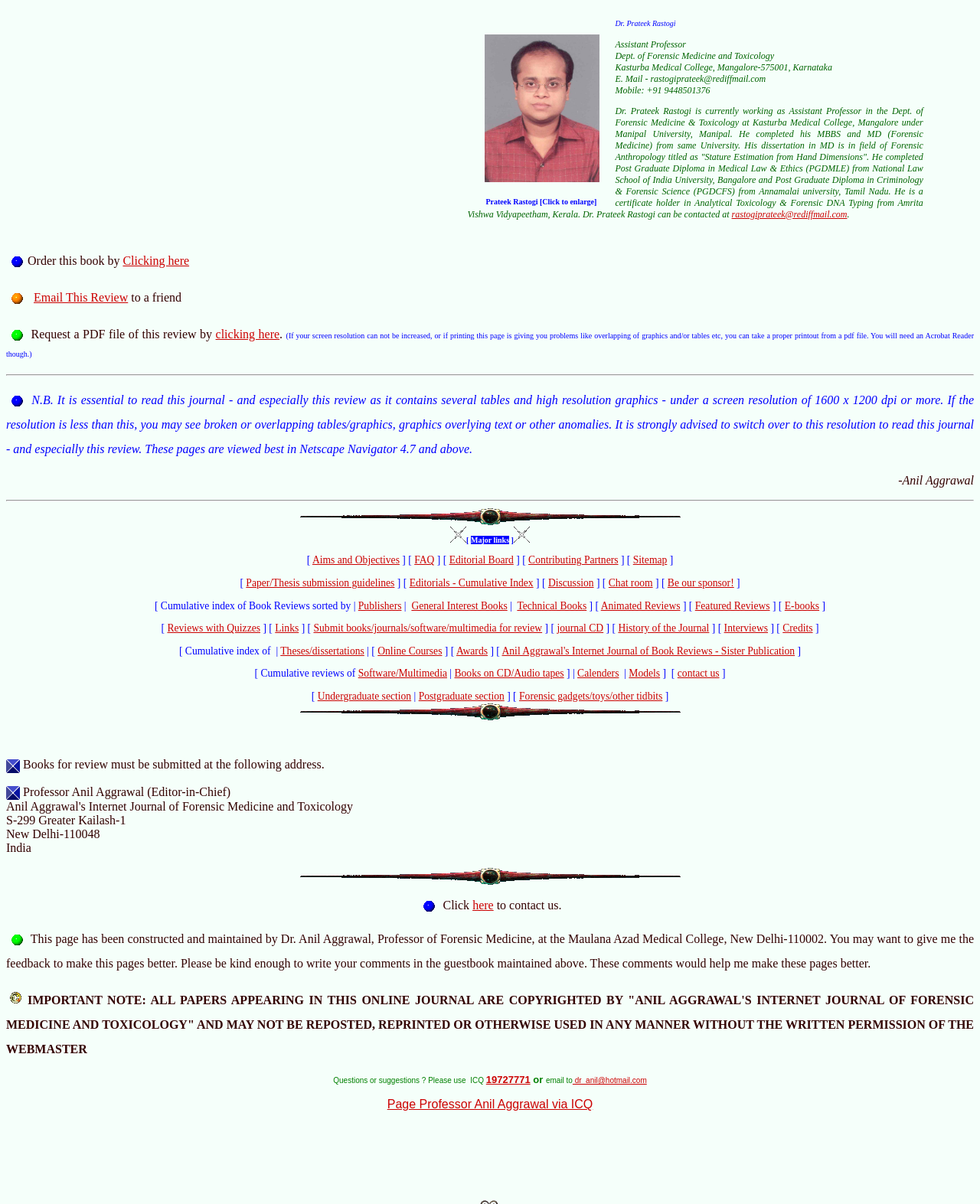Refer to the screenshot and answer the following question in detail:
What is the purpose of the link 'Clicking here'?

The link 'Clicking here' is provided to order this book, as mentioned in the webpage, which allows users to purchase the book online.